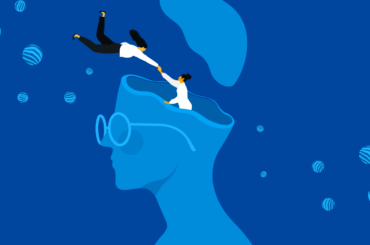Provide a one-word or brief phrase answer to the question:
How many figures are inside the human head?

Two